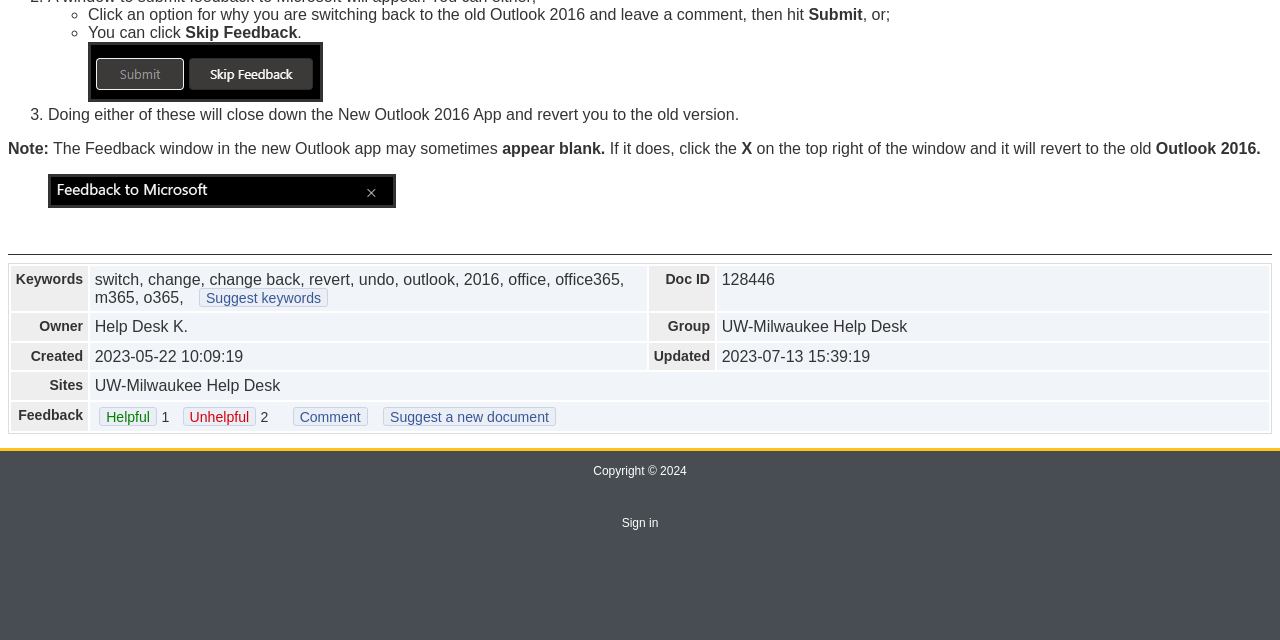From the webpage screenshot, predict the bounding box of the UI element that matches this description: "Suggest a new document".

[0.299, 0.636, 0.434, 0.665]